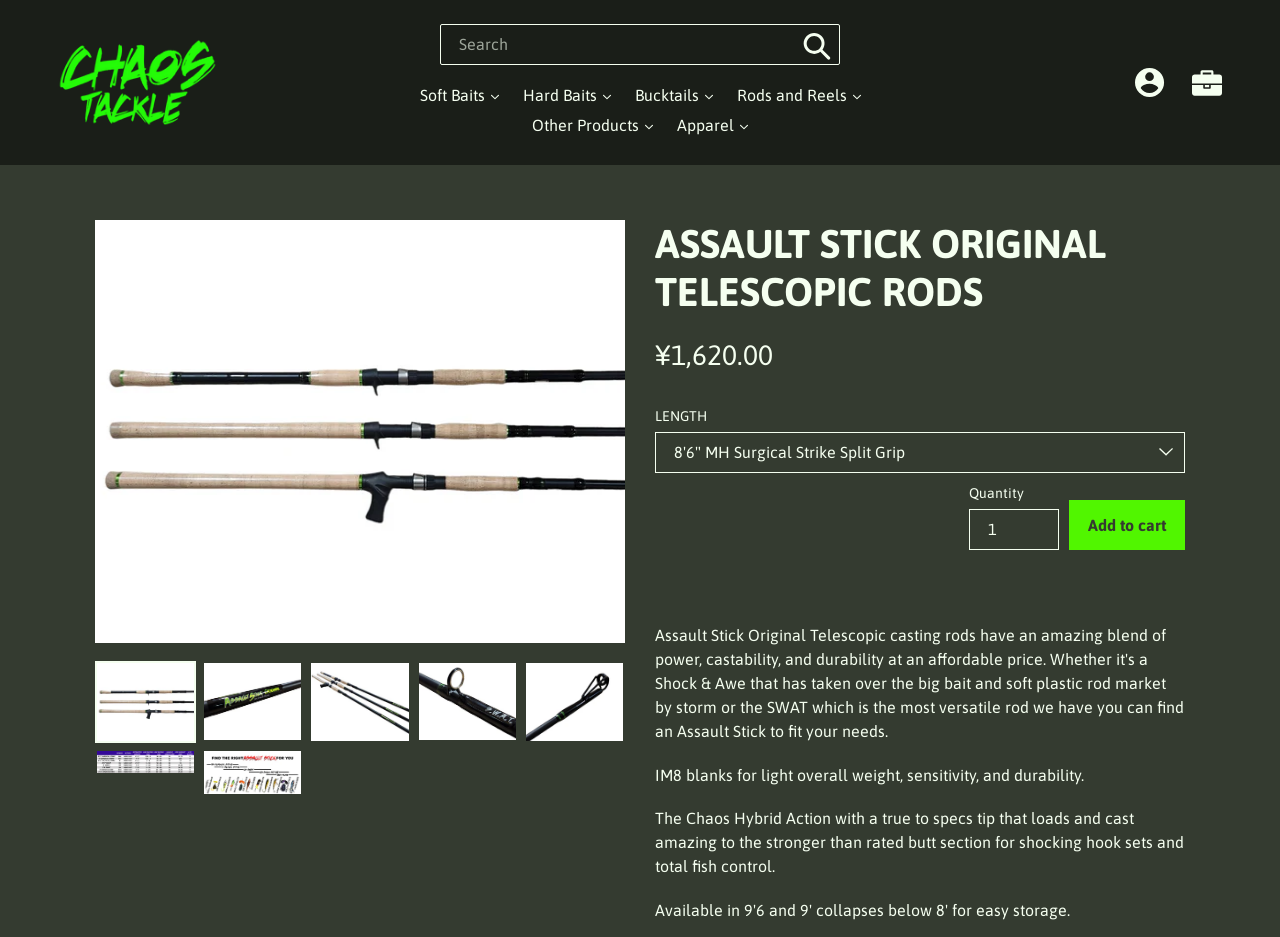Specify the bounding box coordinates of the area to click in order to follow the given instruction: "View cart contents."

[0.931, 0.064, 0.957, 0.113]